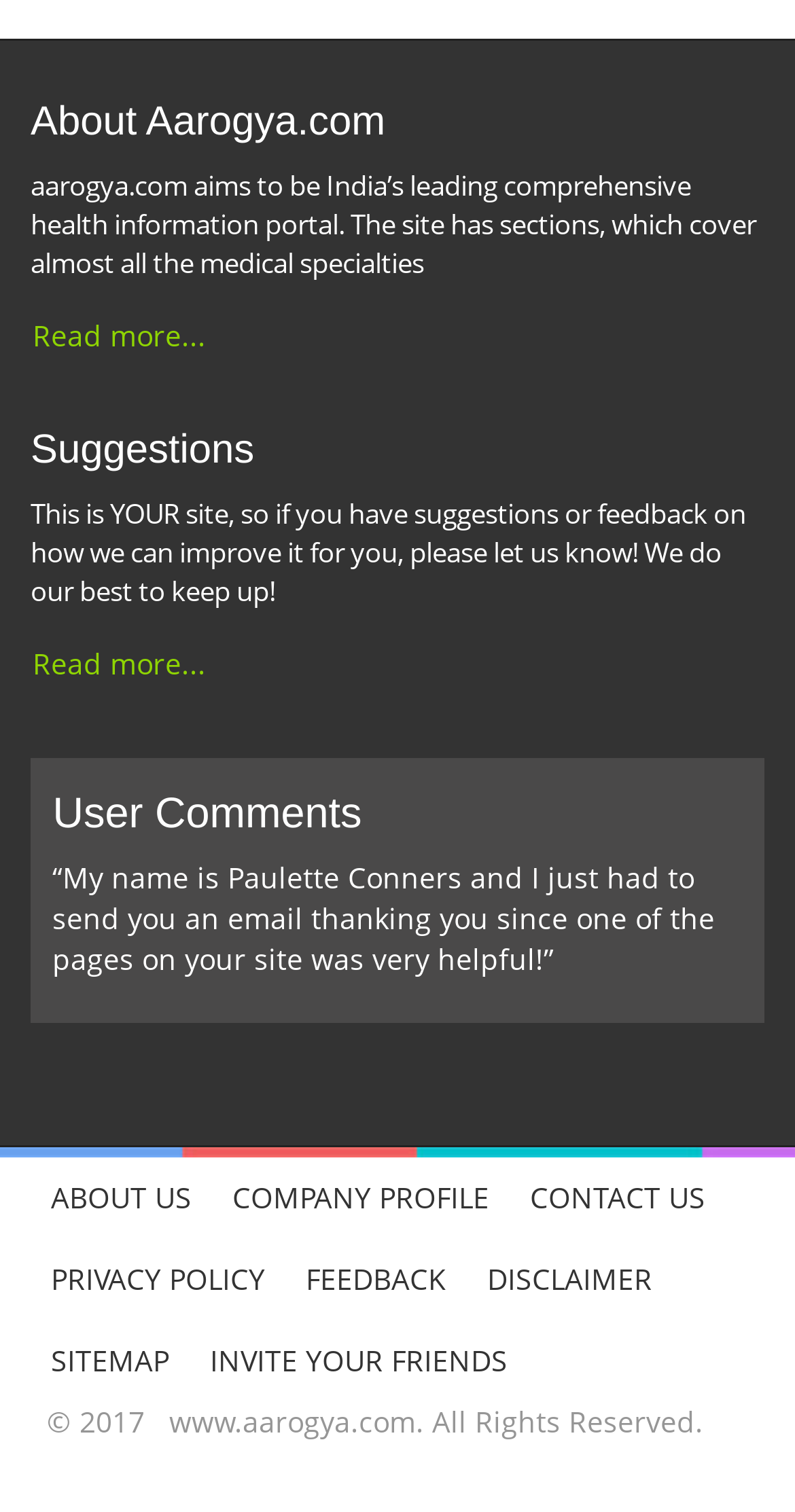Can you specify the bounding box coordinates of the area that needs to be clicked to fulfill the following instruction: "Go to ABOUT US page"?

[0.038, 0.765, 0.267, 0.819]